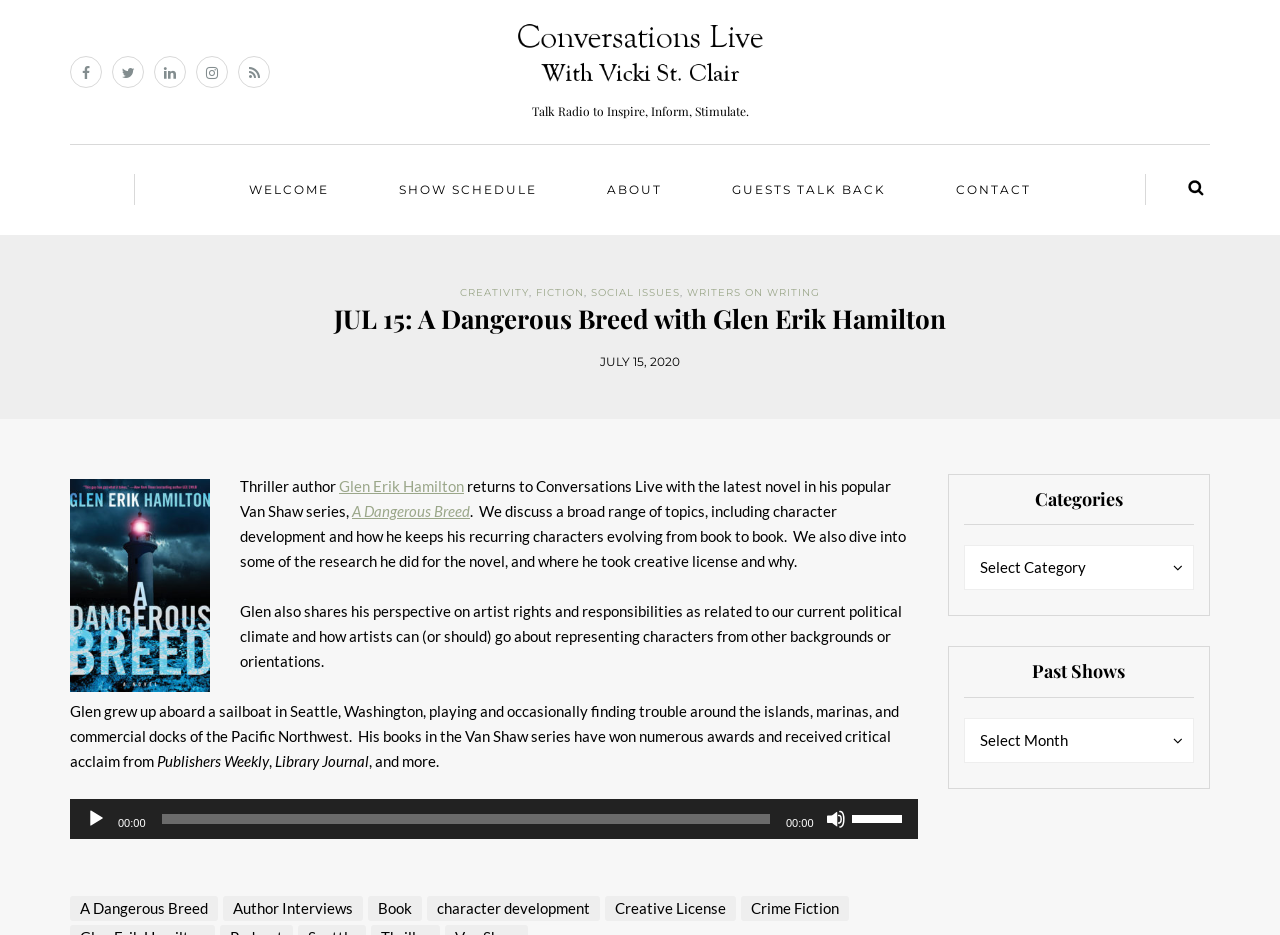Determine the coordinates of the bounding box for the clickable area needed to execute this instruction: "Listen to the audio".

[0.055, 0.854, 0.717, 0.897]